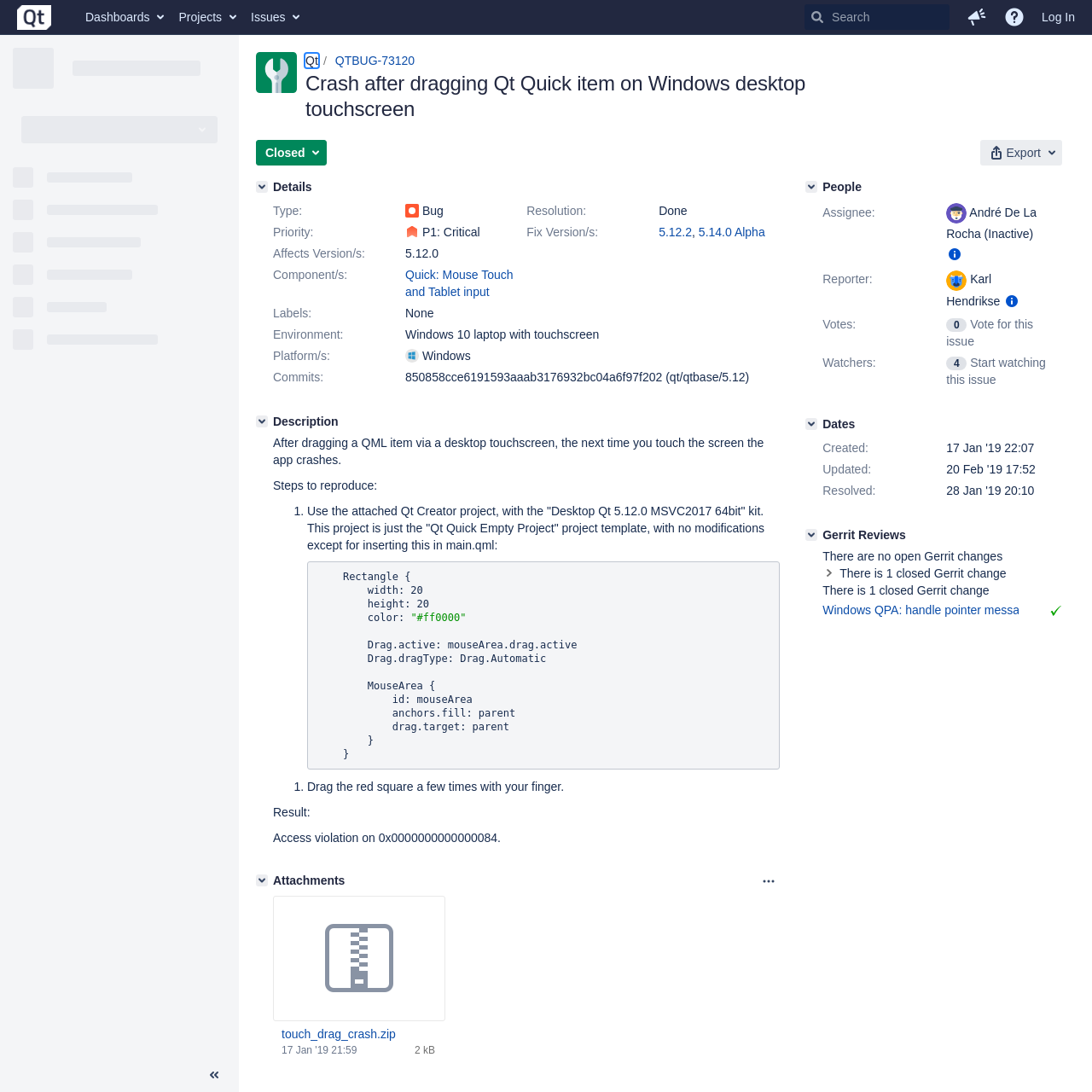Bounding box coordinates should be provided in the format (top-left x, top-left y, bottom-right x, bottom-right y) with all values between 0 and 1. Identify the bounding box for this UI element: Twitter

None